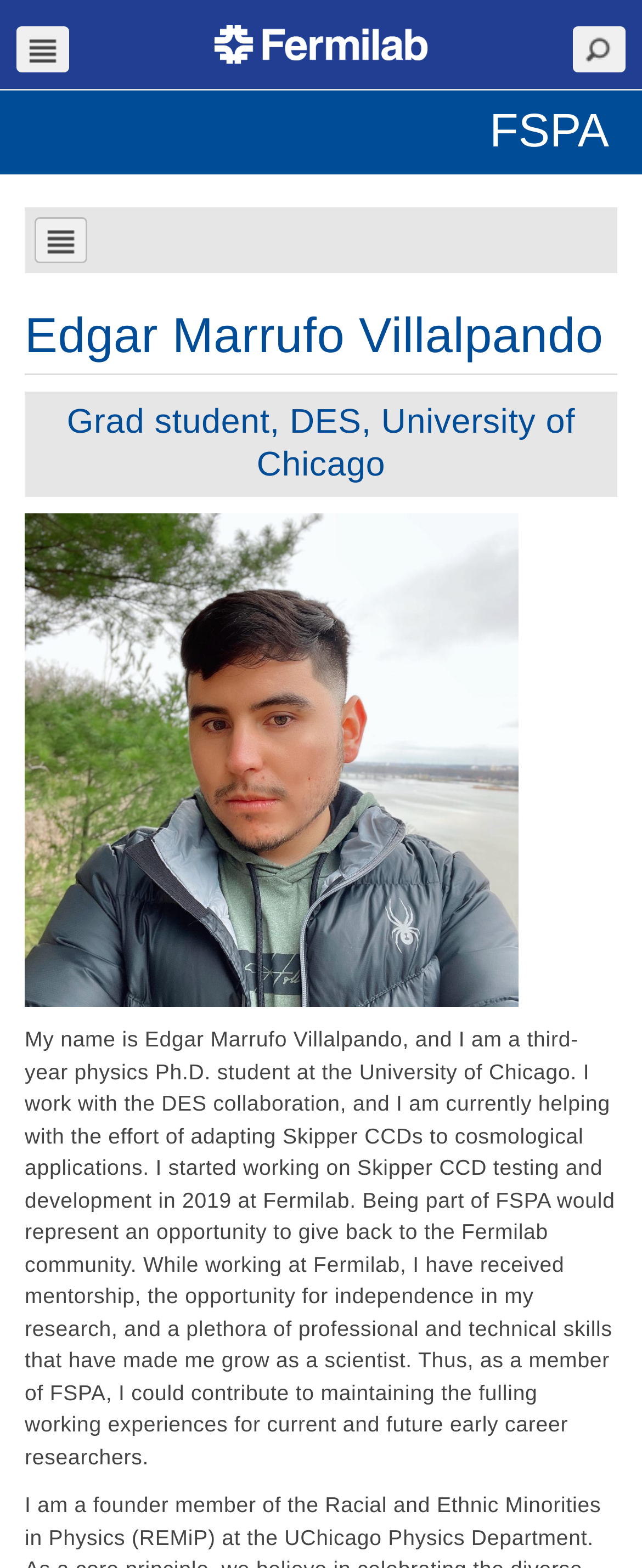Where does Edgar Marrufo Villalpando work?
Using the picture, provide a one-word or short phrase answer.

University of Chicago